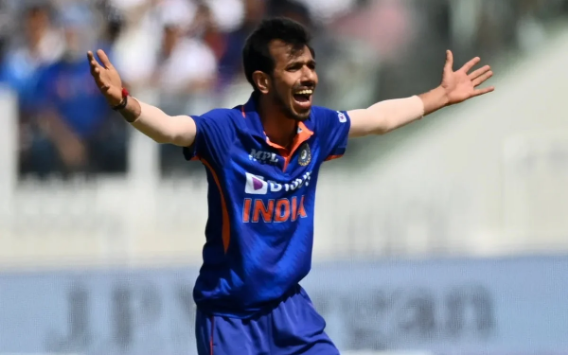Please answer the following question using a single word or phrase: 
What is the context of Yuzvendra Chahal's celebration?

During a match